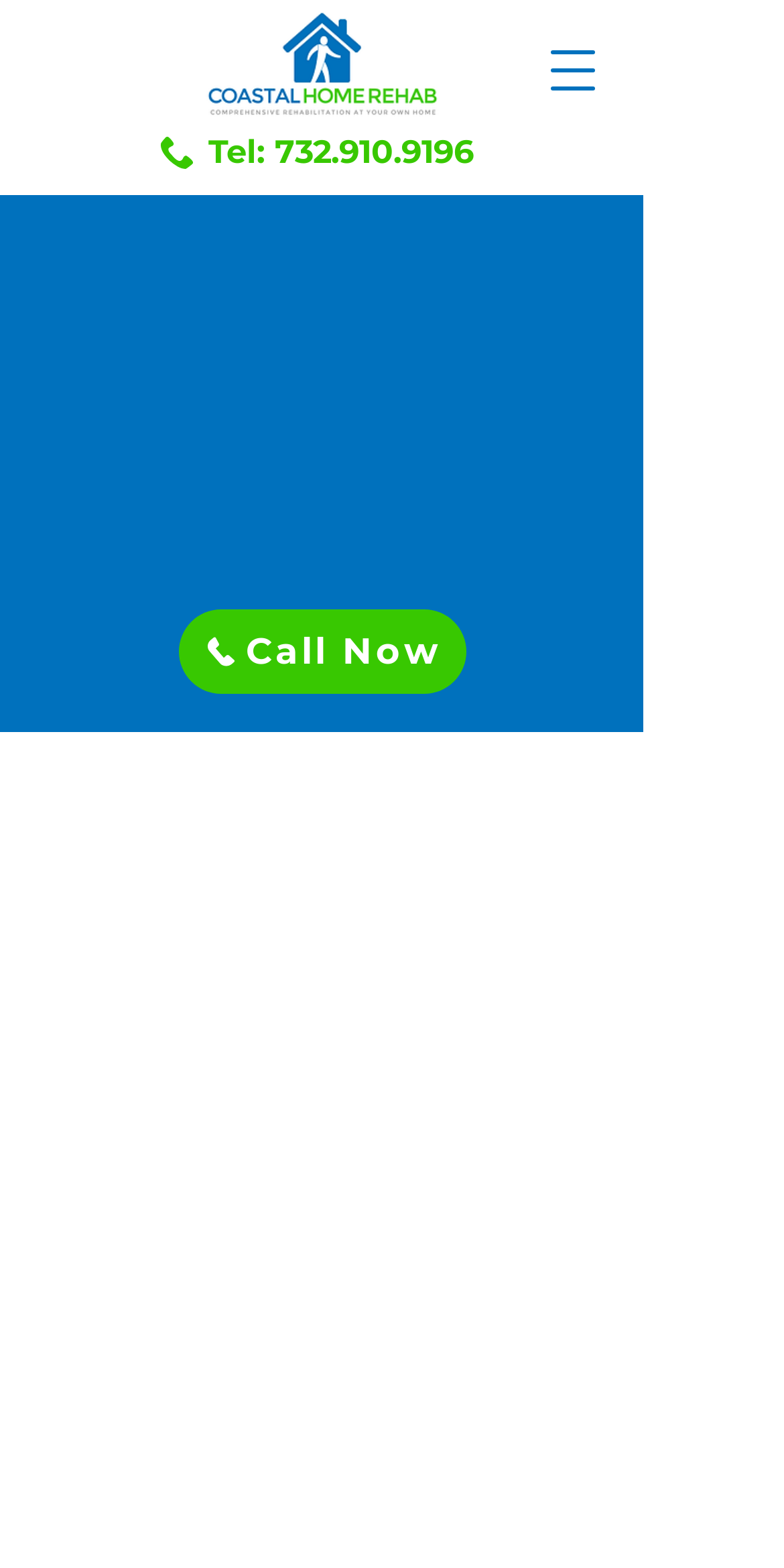Convey a detailed summary of the webpage, mentioning all key elements.

The webpage is about Coastal Home Rehab in New Jersey, specializing in osteoarthritis treatment for the elderly. At the top right corner, there is a button to open the navigation menu. Below it, the company name "Coastal Home Rehab" is displayed, accompanied by a logo image. To the right of the company name, a phone number "732.910.9196" is provided as a link.

On the left side of the page, there is a heading that reads "Osteoarthritis Treatment for Elderly". Below it, a call-to-action heading "Call to Set Up An Appointment Today!" is displayed, followed by a "Call Now" link. 

A paragraph of text explains that osteoarthritis treatment typically includes physical therapy and/or occupational therapy, and how it can benefit patients. Below this text, a "See Treatments" link is provided. 

At the bottom of the page, there is a region labeled "Treatments".